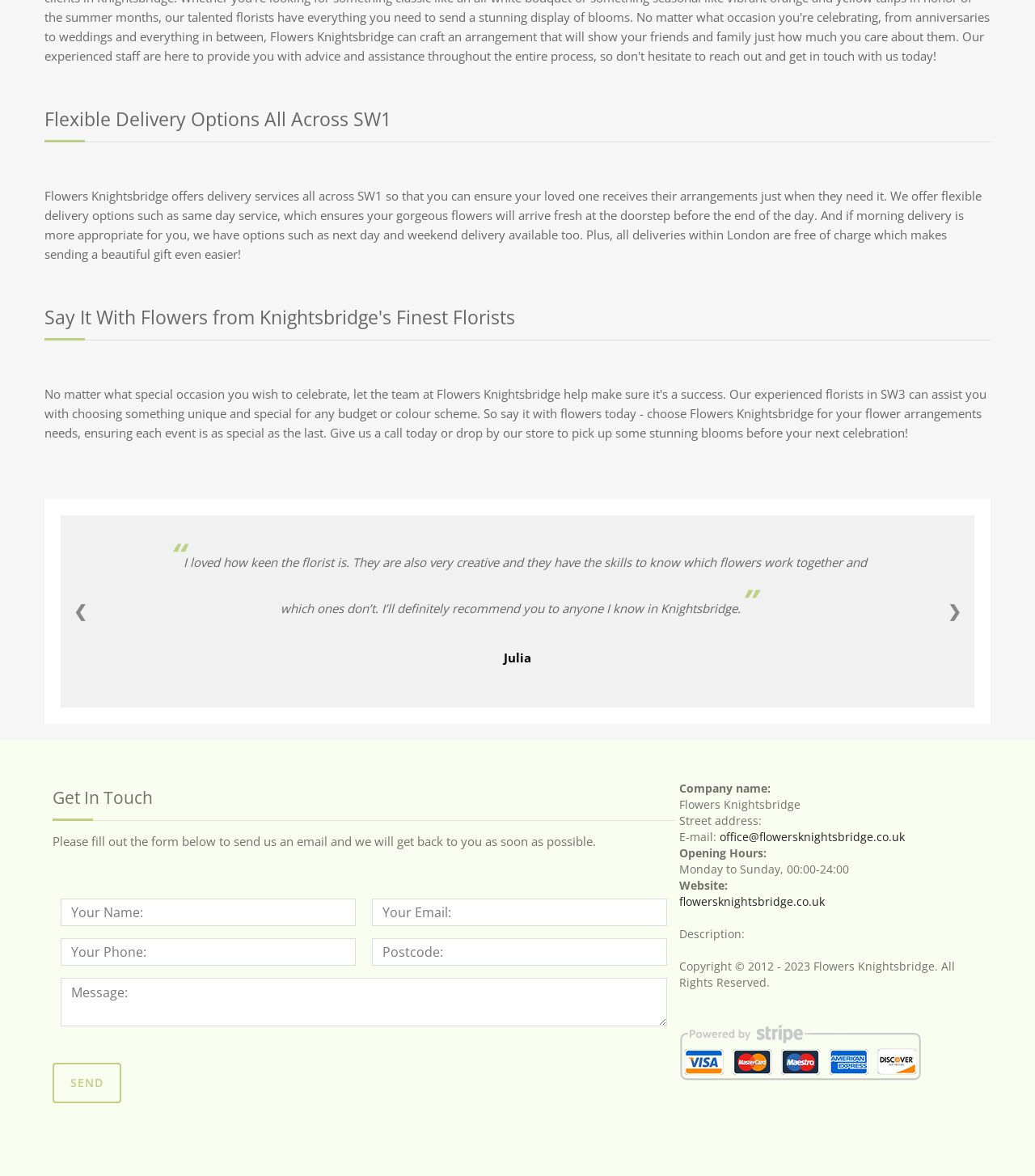What is the purpose of the form on the webpage?
Please respond to the question with a detailed and informative answer.

The form on the webpage is used to send an email to the florist, as stated in the text above the form, 'Please fill out the form below to send us an email and we will get back to you as soon as possible'.